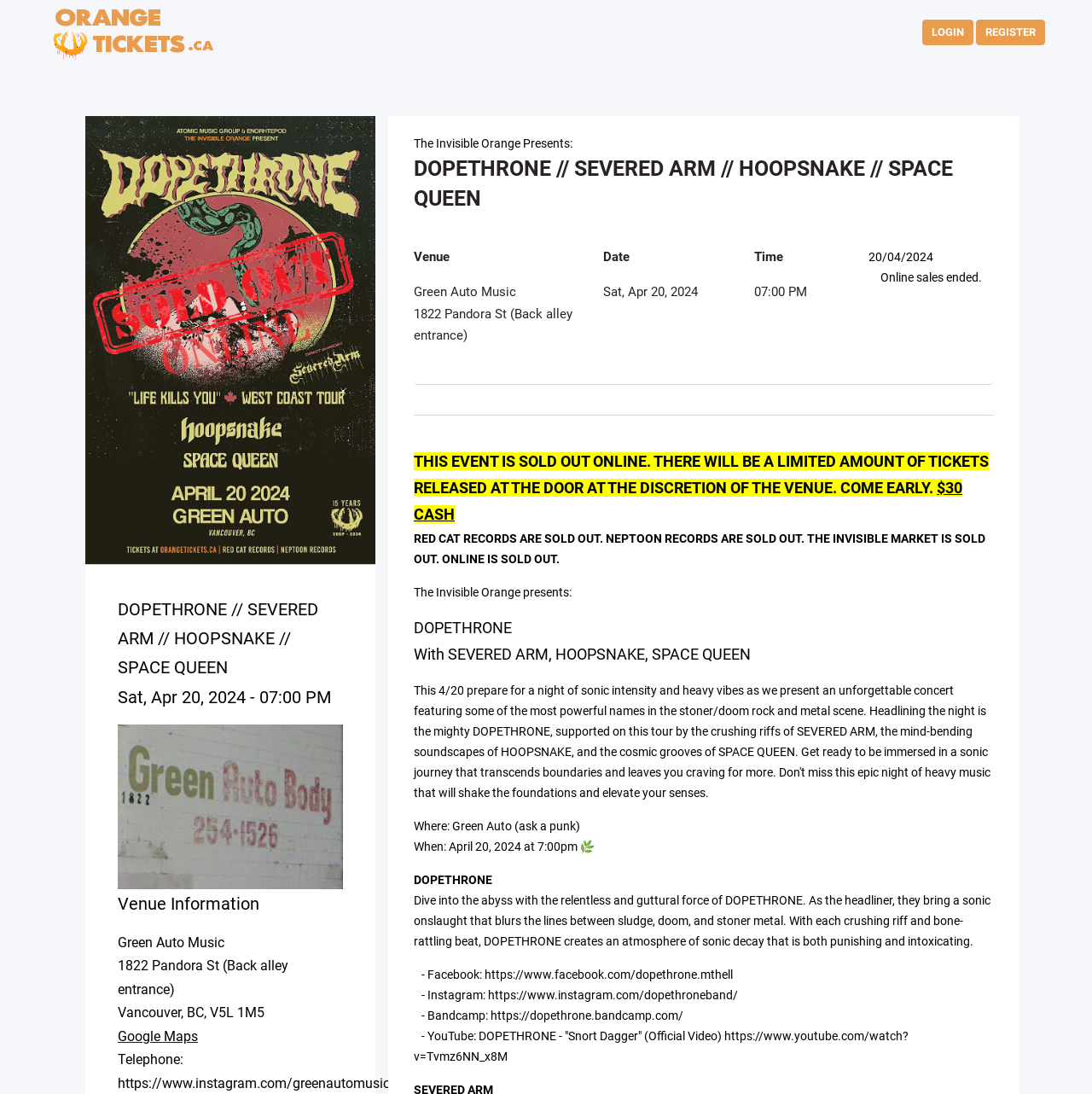Answer the question with a single word or phrase: 
What is the event date?

Sat, Apr 20, 2024